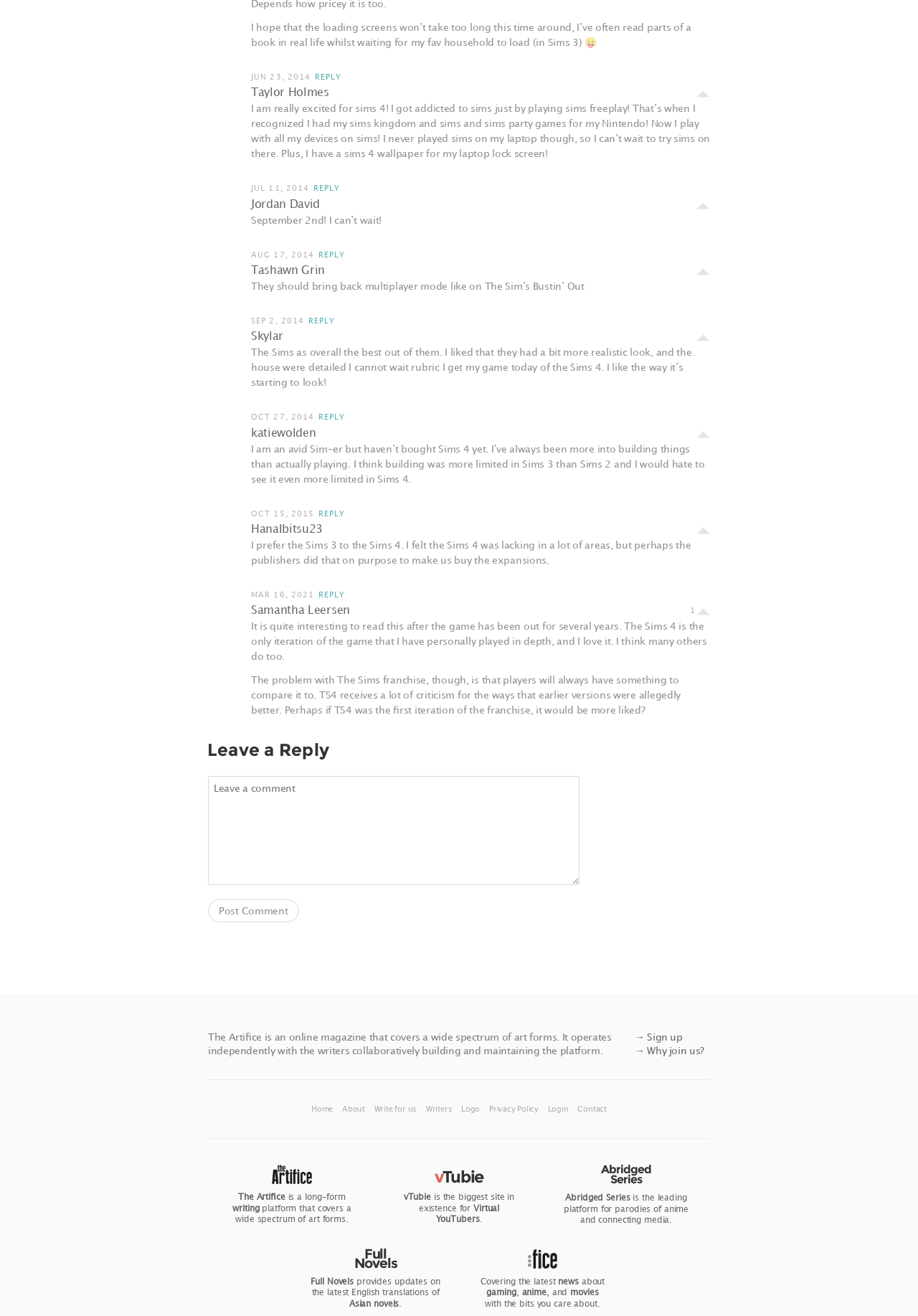Could you highlight the region that needs to be clicked to execute the instruction: "Search for products using the search box"?

None